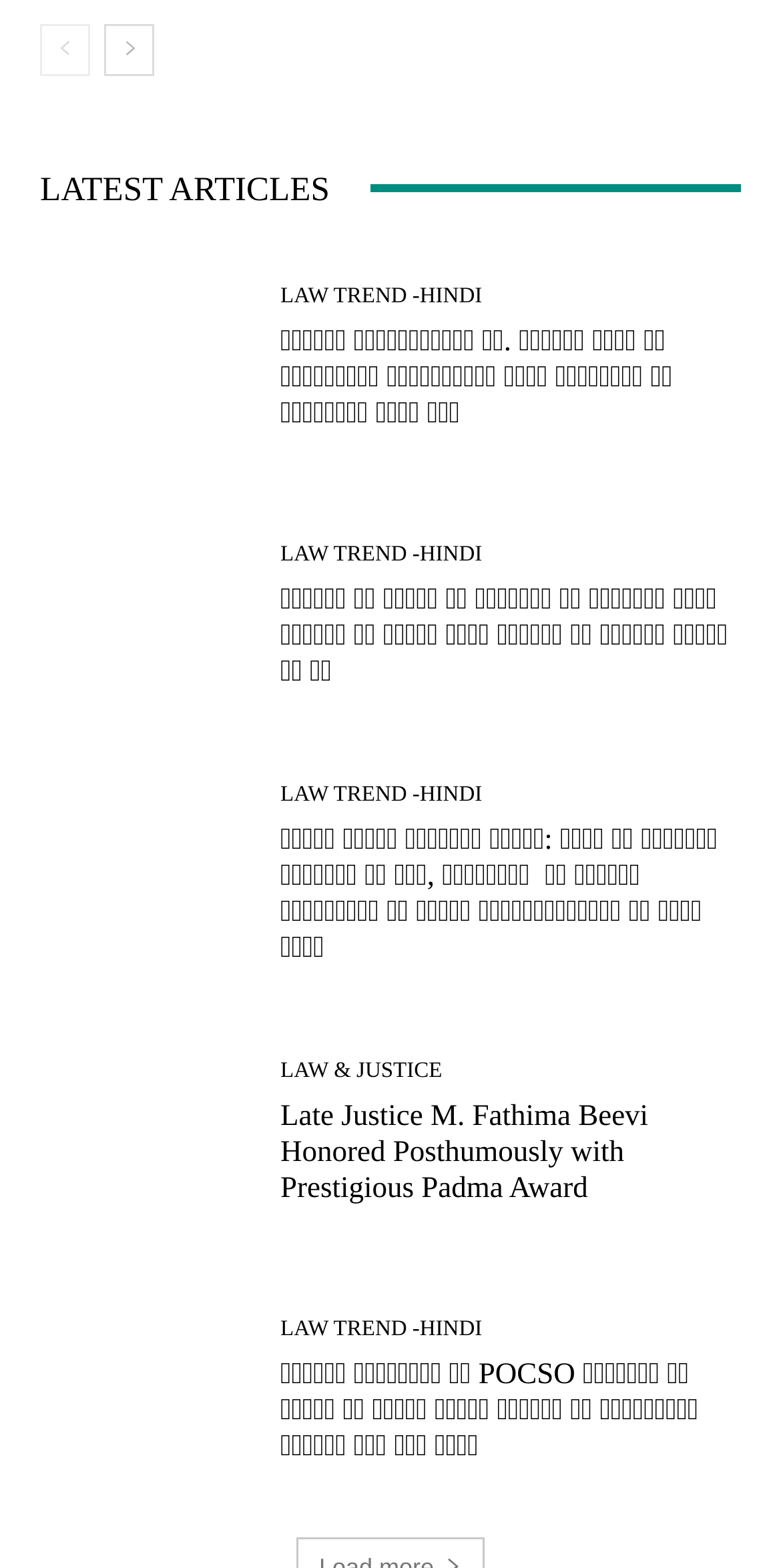Provide the bounding box coordinates in the format (top-left x, top-left y, bottom-right x, bottom-right y). All values are floating point numbers between 0 and 1. Determine the bounding box coordinate of the UI element described as: Law Trend -Hindi

[0.359, 0.347, 0.617, 0.361]